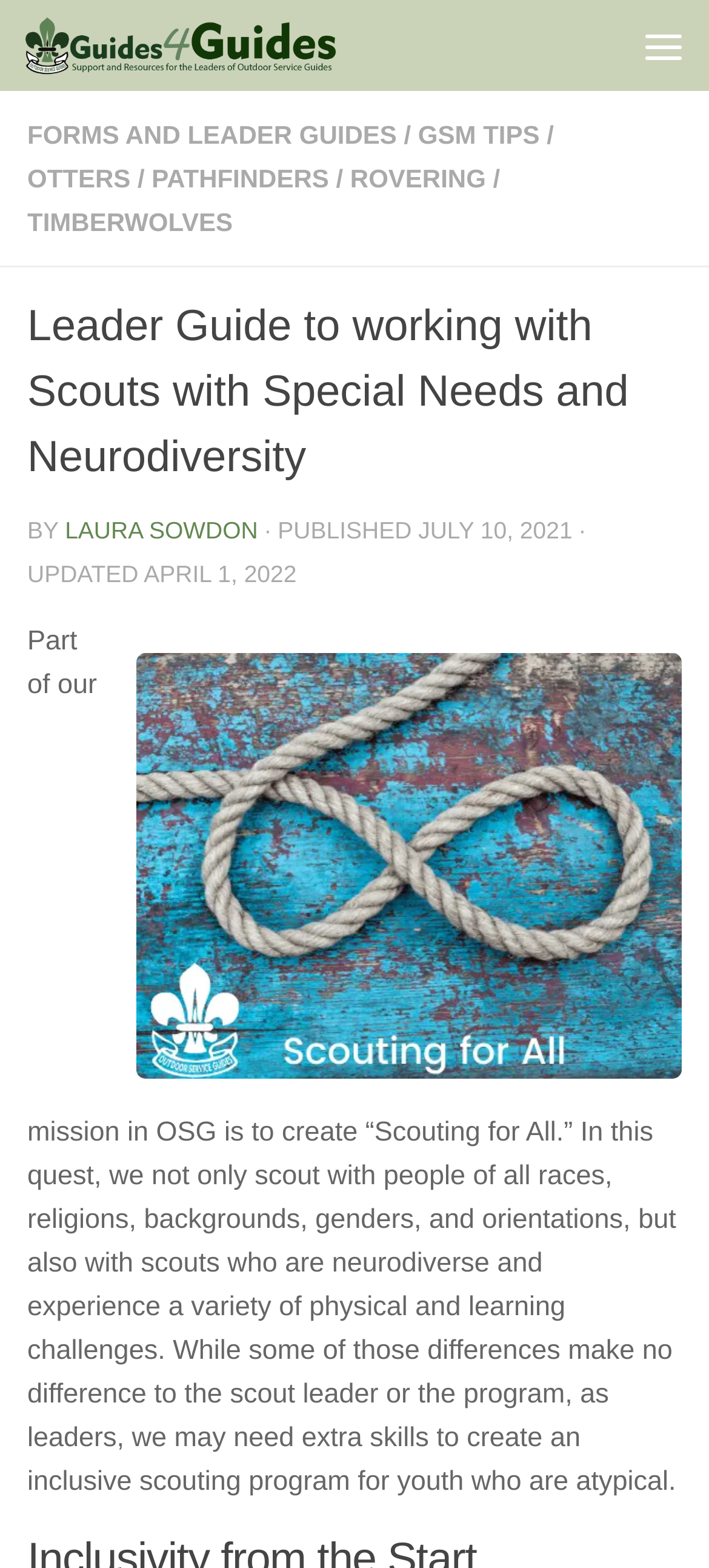Given the description of the UI element: "Skip to content", predict the bounding box coordinates in the form of [left, top, right, bottom], with each value being a float between 0 and 1.

[0.01, 0.005, 0.425, 0.059]